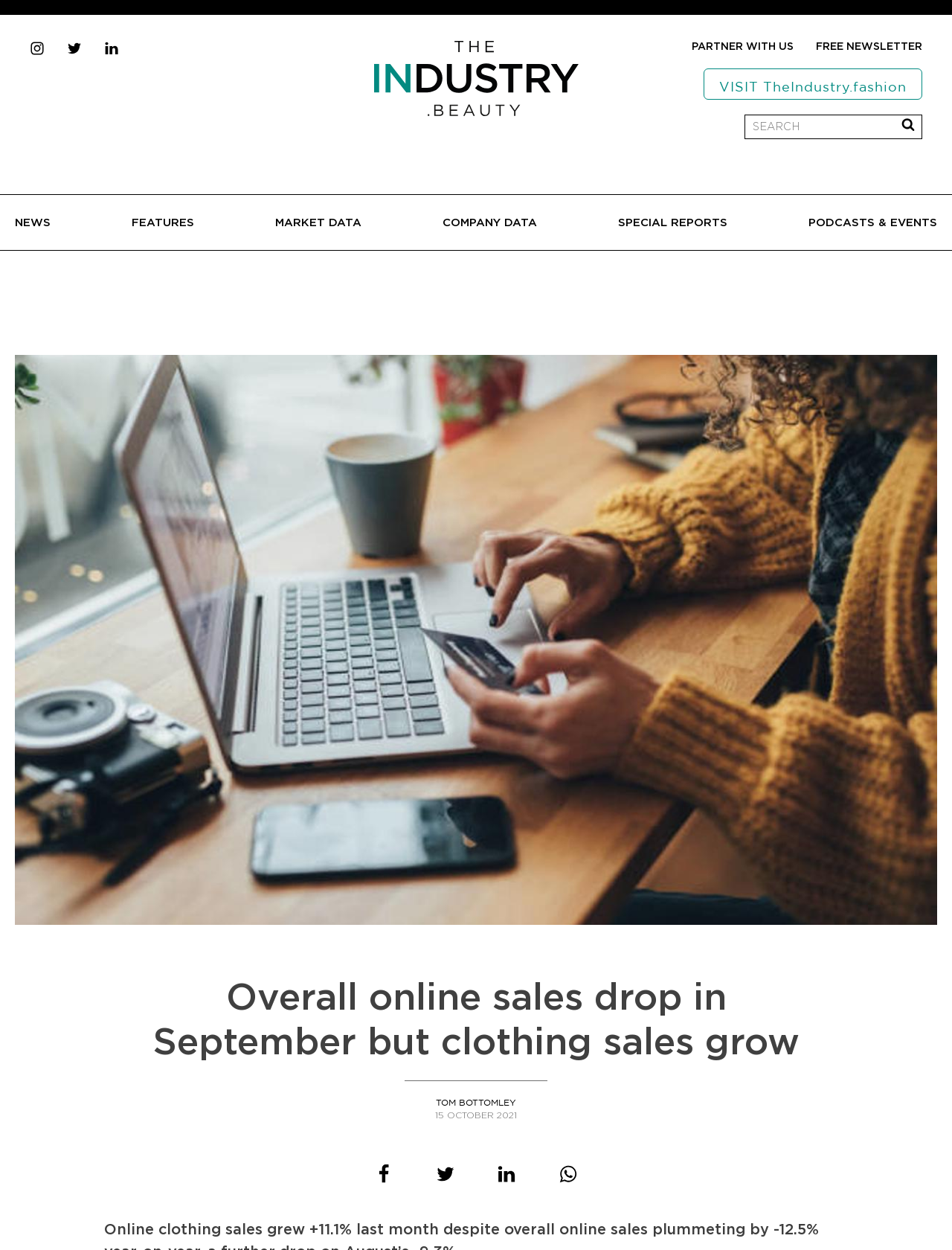Please determine the bounding box coordinates for the element that should be clicked to follow these instructions: "Visit TheIndustry.fashion".

[0.739, 0.054, 0.969, 0.08]